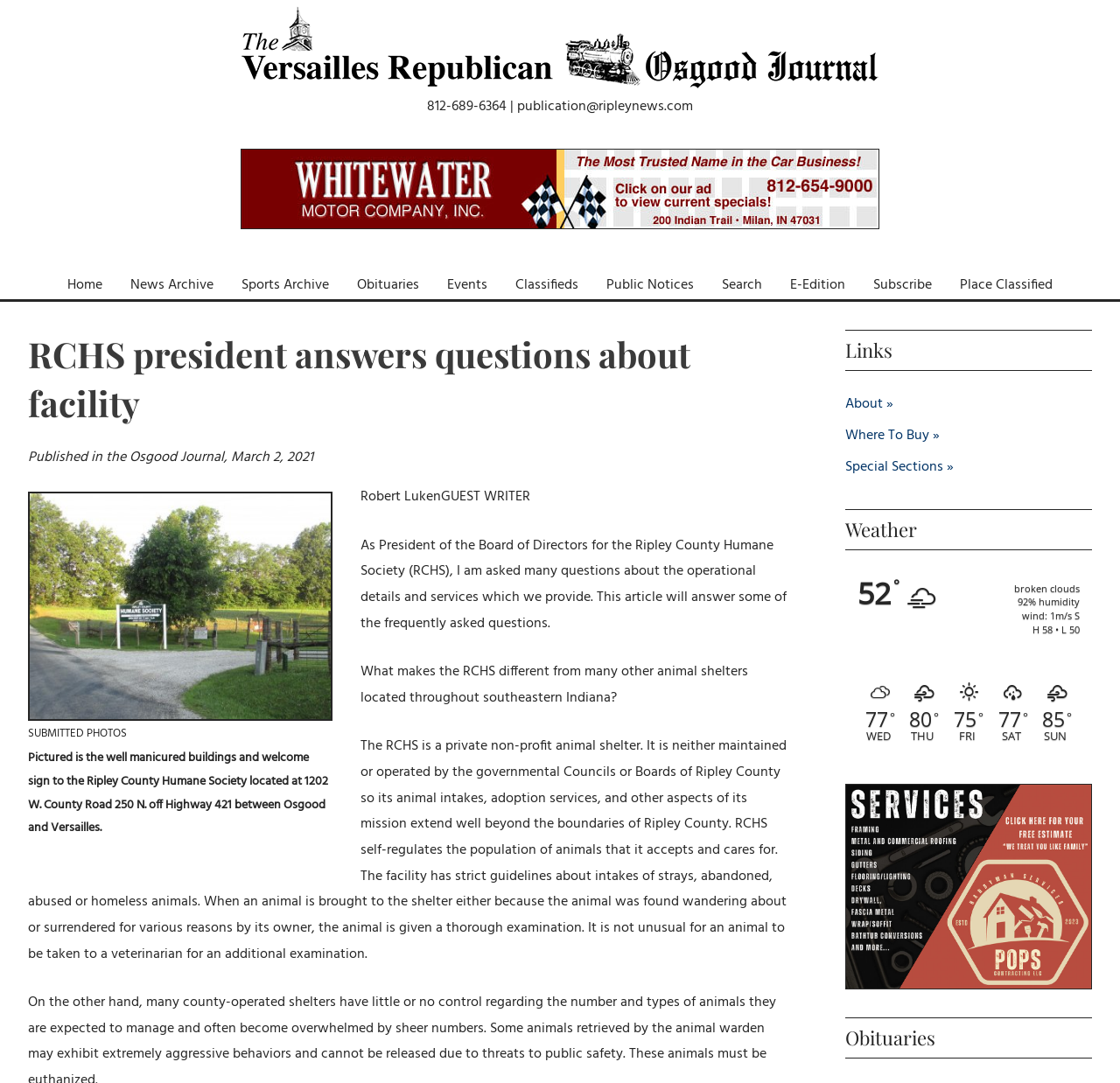Respond to the question below with a single word or phrase:
What is the name of the president of the Ripley County Humane Society?

Robert Luken